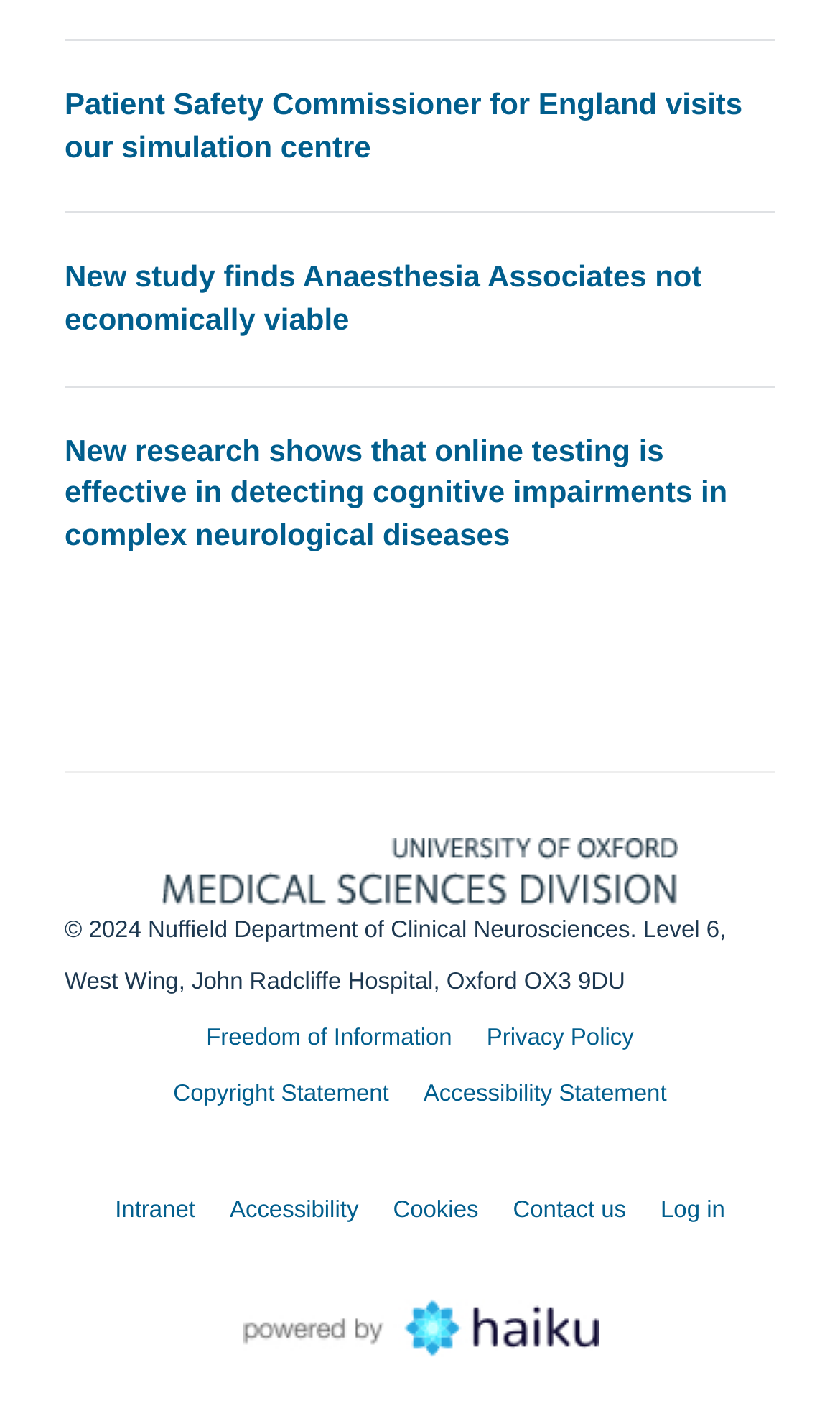Identify the bounding box coordinates of the region that should be clicked to execute the following instruction: "View the full-sized picture of the South direction".

None